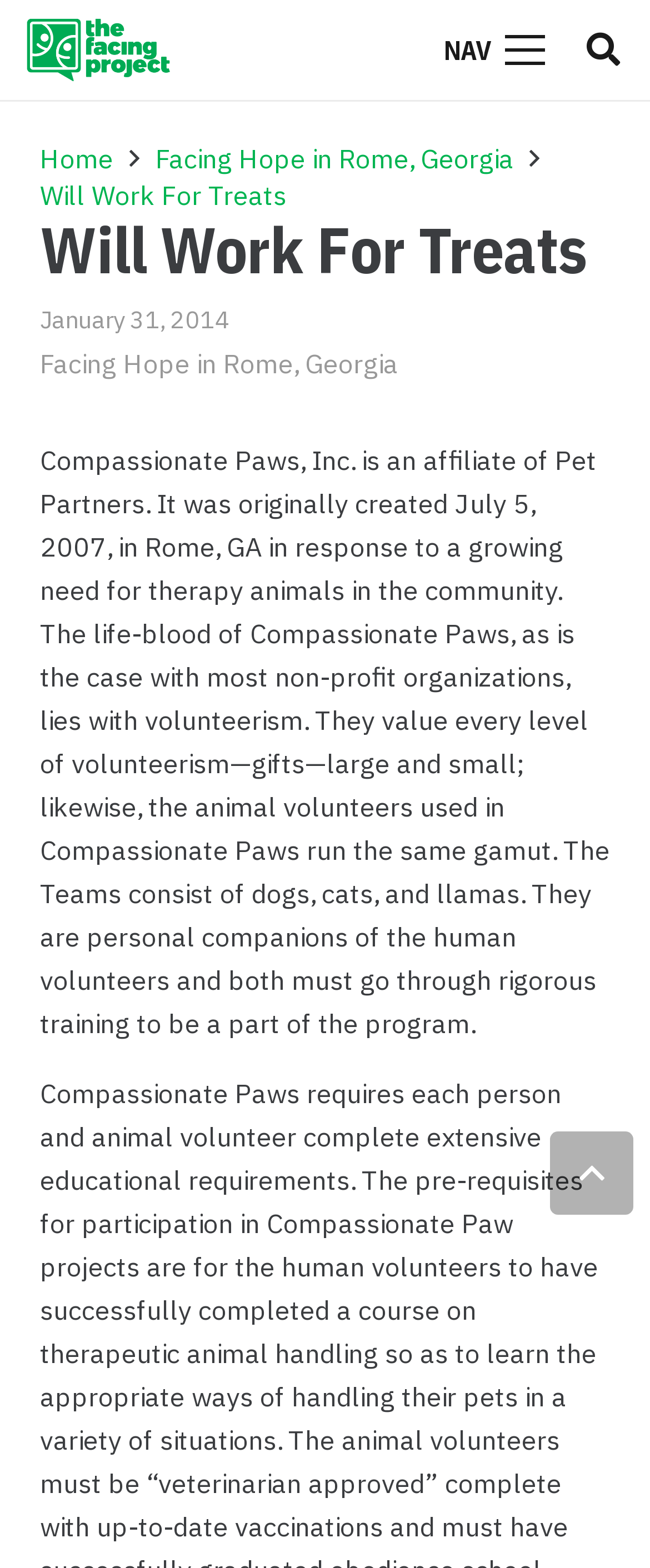What is the location of Compassionate Paws?
Refer to the image and provide a one-word or short phrase answer.

Rome, GA